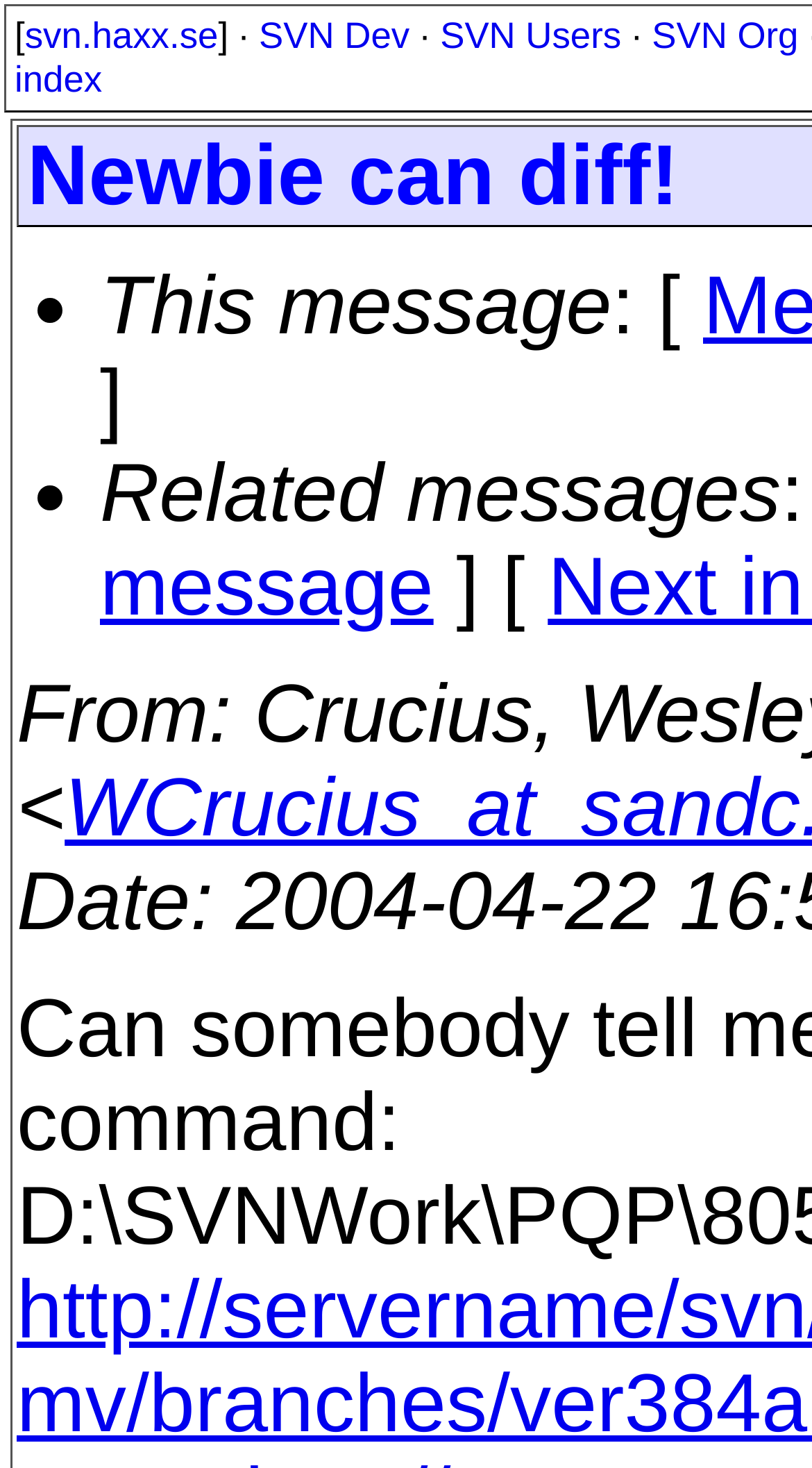Give a short answer to this question using one word or a phrase:
What is the second term?

Date